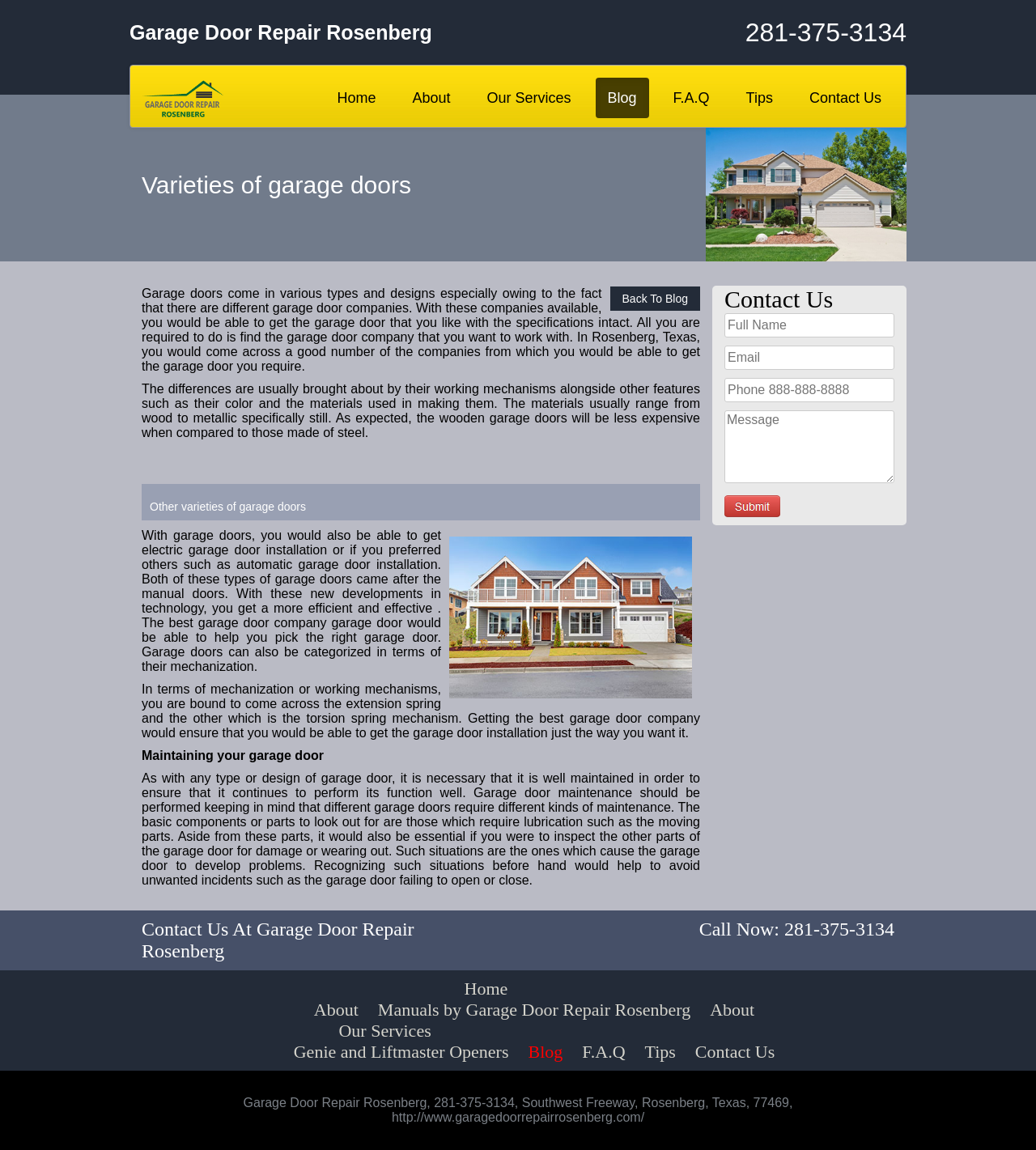Offer an extensive depiction of the webpage and its key elements.

This webpage is about garage doors, specifically discussing their varieties, types, and maintenance. At the top, there is a header section with a title "Blog | Varieties of garage doors" and a phone number "281-375-3134" on the right side. Below the header, there is a navigation menu with links to "Home", "About", "Our Services", "Blog", "F.A.Q", "Tips", and "Contact Us".

The main content of the webpage is divided into several sections. The first section has a heading "Varieties of garage doors" and discusses the different types of garage doors available, including their working mechanisms, colors, and materials. There is an image related to garage doors on the right side of this section.

The next section has a heading "Other varieties of garage doors" and talks about electric and automatic garage door installations. There is another image related to garage doors below this section.

The following section discusses the mechanization of garage doors, including extension spring and torsion spring mechanisms. It also mentions the importance of getting the right garage door company for installation.

The next section is about maintaining garage doors, emphasizing the need for regular maintenance to ensure they function well. It provides tips on what to look out for during maintenance, such as lubricating moving parts and inspecting for damage or wear.

On the right side of the webpage, there is a contact form with fields for "Full Name", "Email", "Phone", and "Message", along with a "Submit" button. Below the contact form, there is a section with the company's contact information, including address and phone number.

At the bottom of the webpage, there is a footer section with links to "Home", "About", "Our Services", "Blog", "F.A.Q", "Tips", and "Contact Us", as well as a copyright notice with the company's name and address.